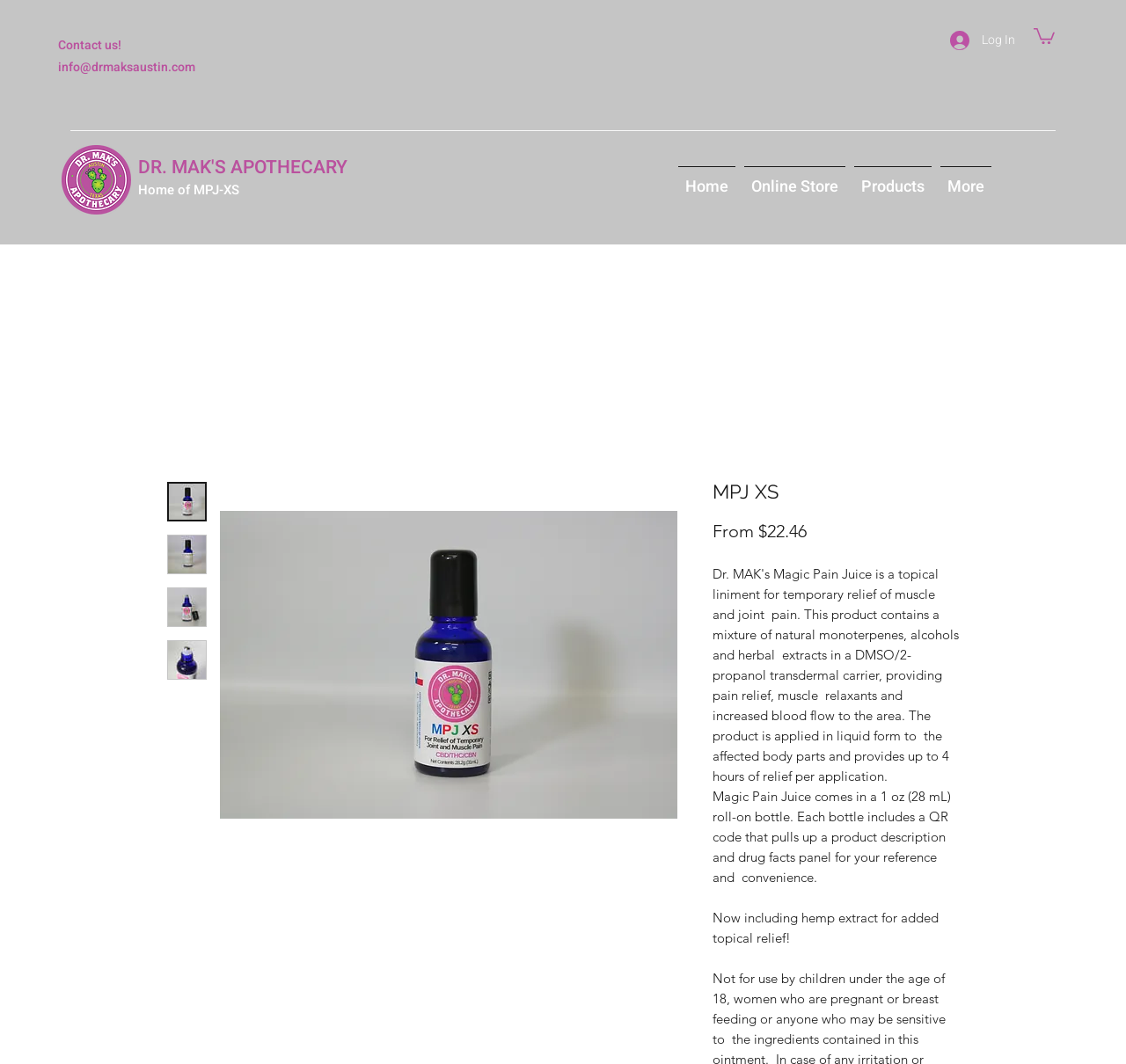Locate the bounding box coordinates of the element that should be clicked to execute the following instruction: "View the 'Products' page".

[0.755, 0.156, 0.831, 0.181]